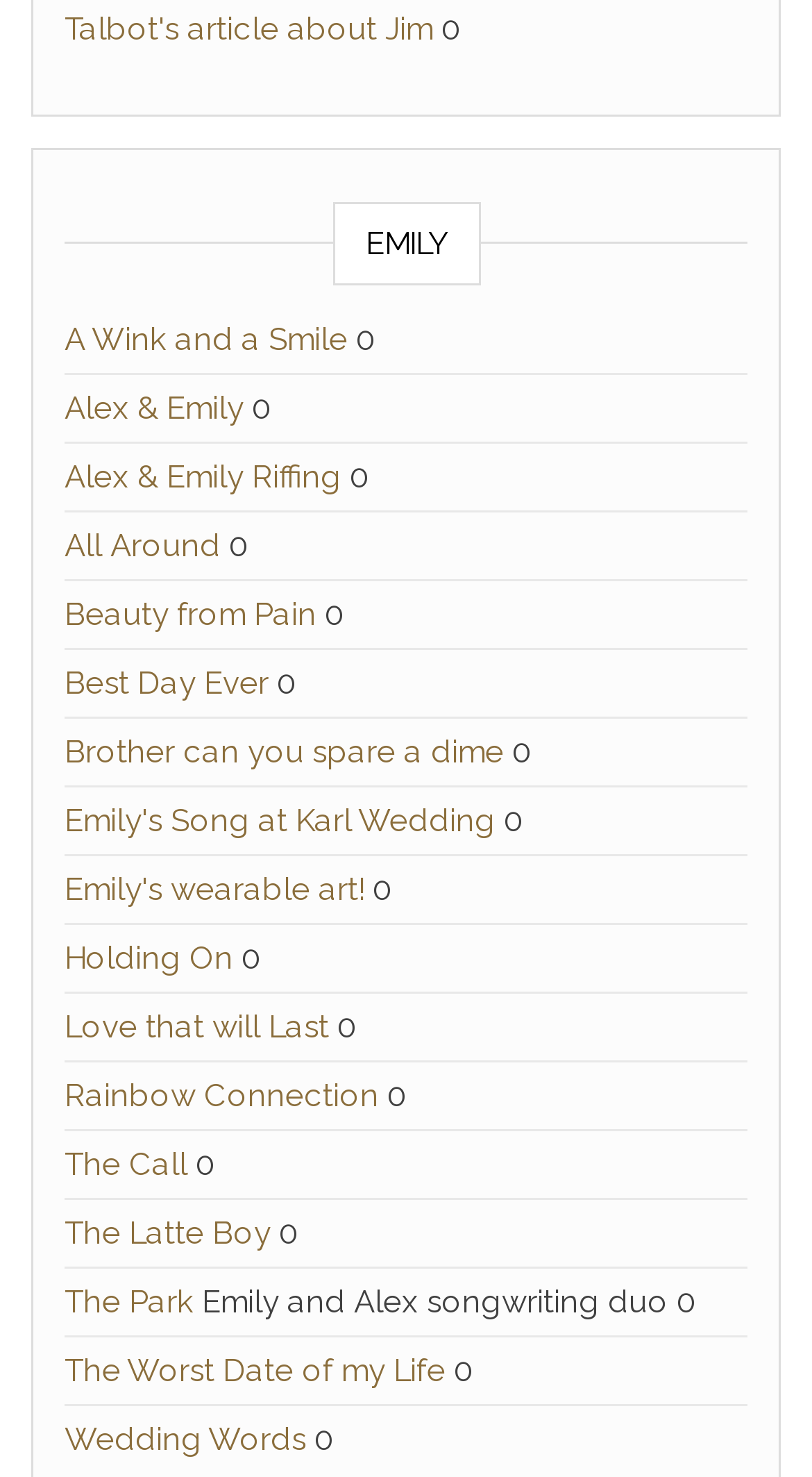Please answer the following question using a single word or phrase: 
How many links are on this webpage?

24